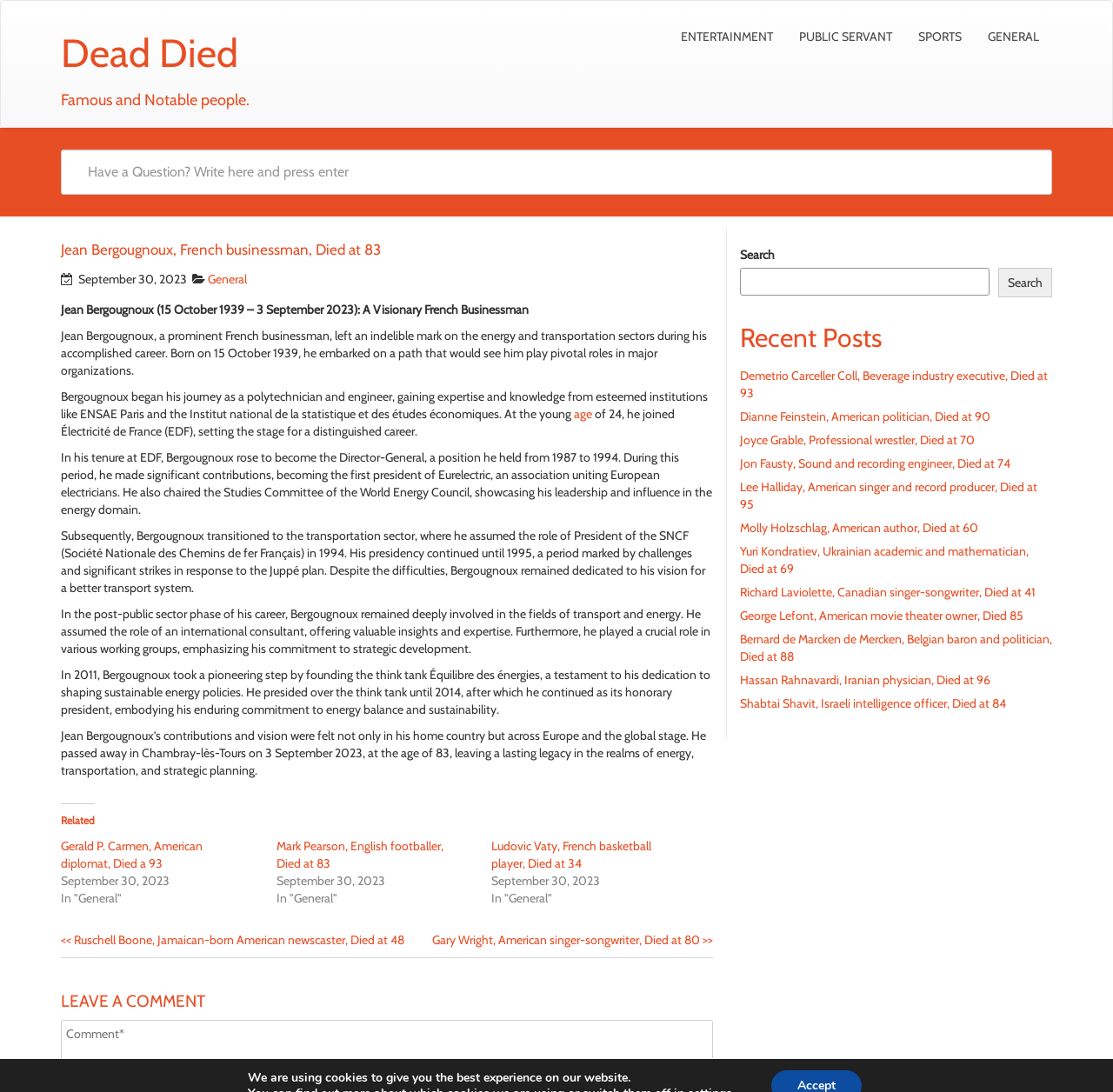Please locate the bounding box coordinates of the element's region that needs to be clicked to follow the instruction: "Explore the 'Real Estate' category". The bounding box coordinates should be provided as four float numbers between 0 and 1, i.e., [left, top, right, bottom].

None